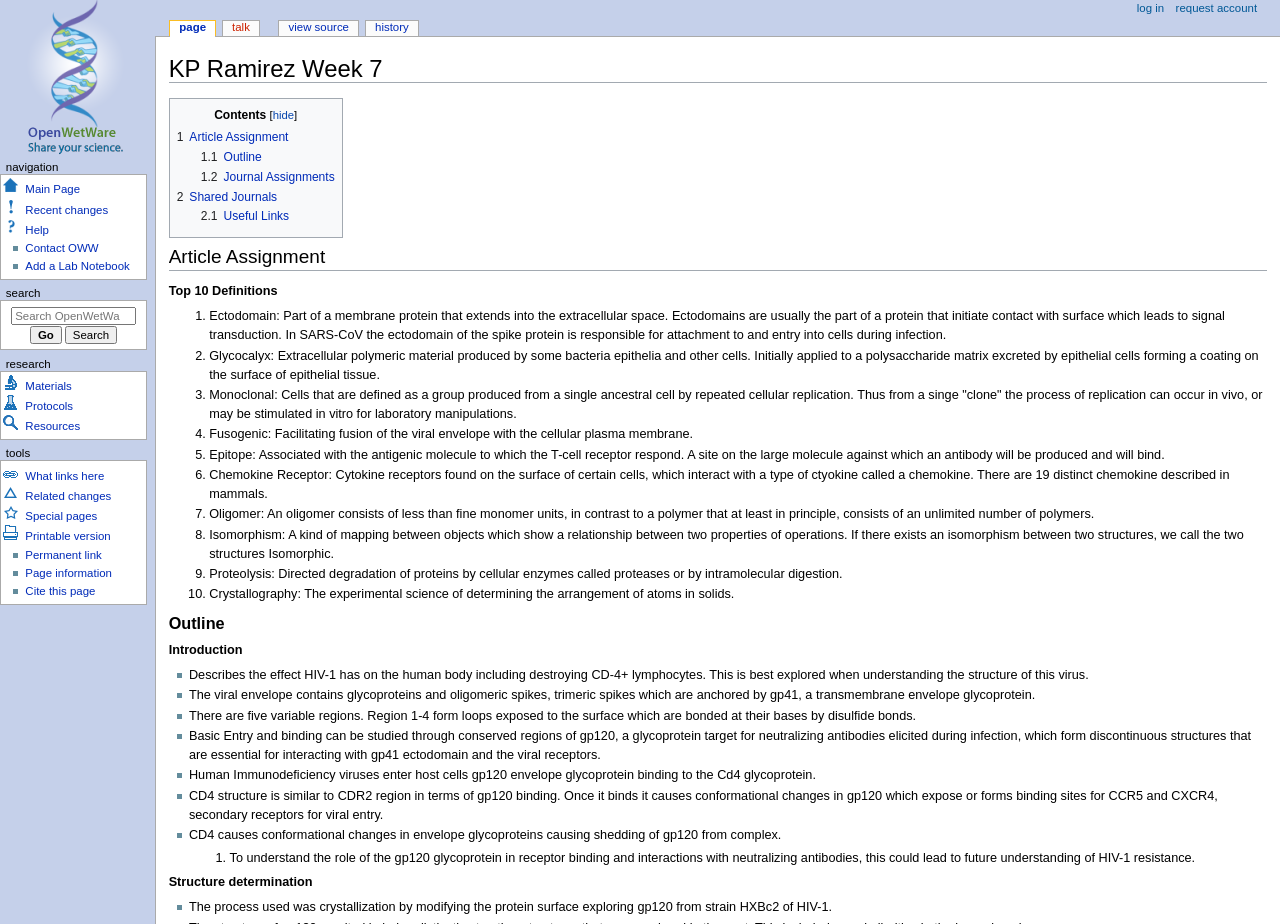Elaborate on the information and visuals displayed on the webpage.

The webpage is titled "KP Ramirez Week 7 - OpenWetWare" and has a navigation menu at the top with links to "Jump to navigation" and "Jump to search". Below the title, there is a navigation section with a "Contents" heading, which contains links to various sections of the page, including "Article Assignment", "Shared Journals", and "Outline".

The main content of the page is divided into several sections. The first section is titled "Article Assignment" and contains a list of definitions, each with a number and a brief description. The definitions are related to biology and medicine, and include terms such as "Ectodomain", "Glycocalyx", and "Fusogenic".

The next section is titled "Outline" and contains a list of points, each with a brief description. The points appear to be related to the structure and function of the HIV-1 virus, and include topics such as the viral envelope, receptor binding, and neutralizing antibodies.

There are also several links to other pages and resources, including a "page actions" menu with links to "page", "talk", "view source", and "history", as well as a "personal tools" menu with links to "log in" and "request account". Additionally, there is a search box at the bottom of the page with a "Go" button.

Overall, the webpage appears to be a resource for learning about biology and medicine, specifically related to the HIV-1 virus, and provides a structured outline of key concepts and definitions.